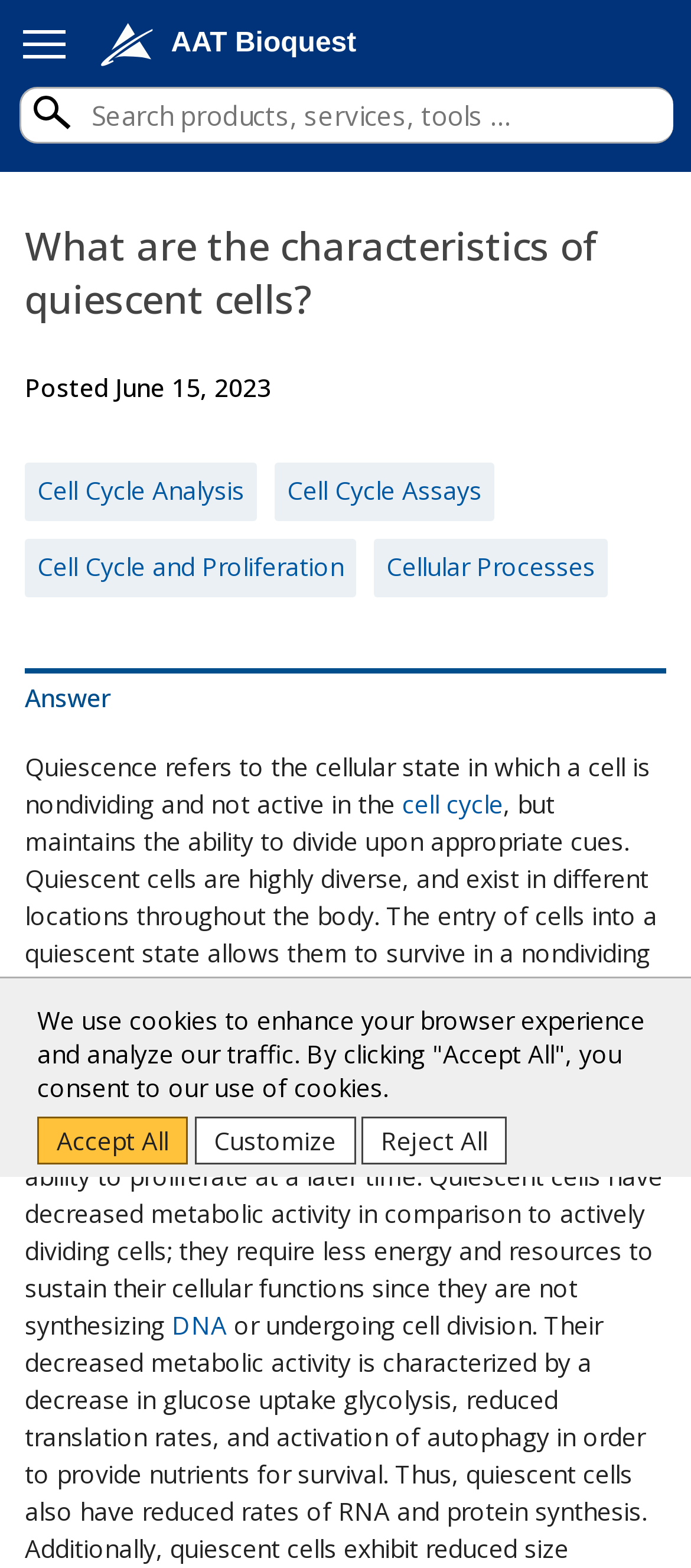Please specify the bounding box coordinates of the clickable region to carry out the following instruction: "read about cell cycle analysis". The coordinates should be four float numbers between 0 and 1, in the format [left, top, right, bottom].

[0.054, 0.301, 0.354, 0.323]